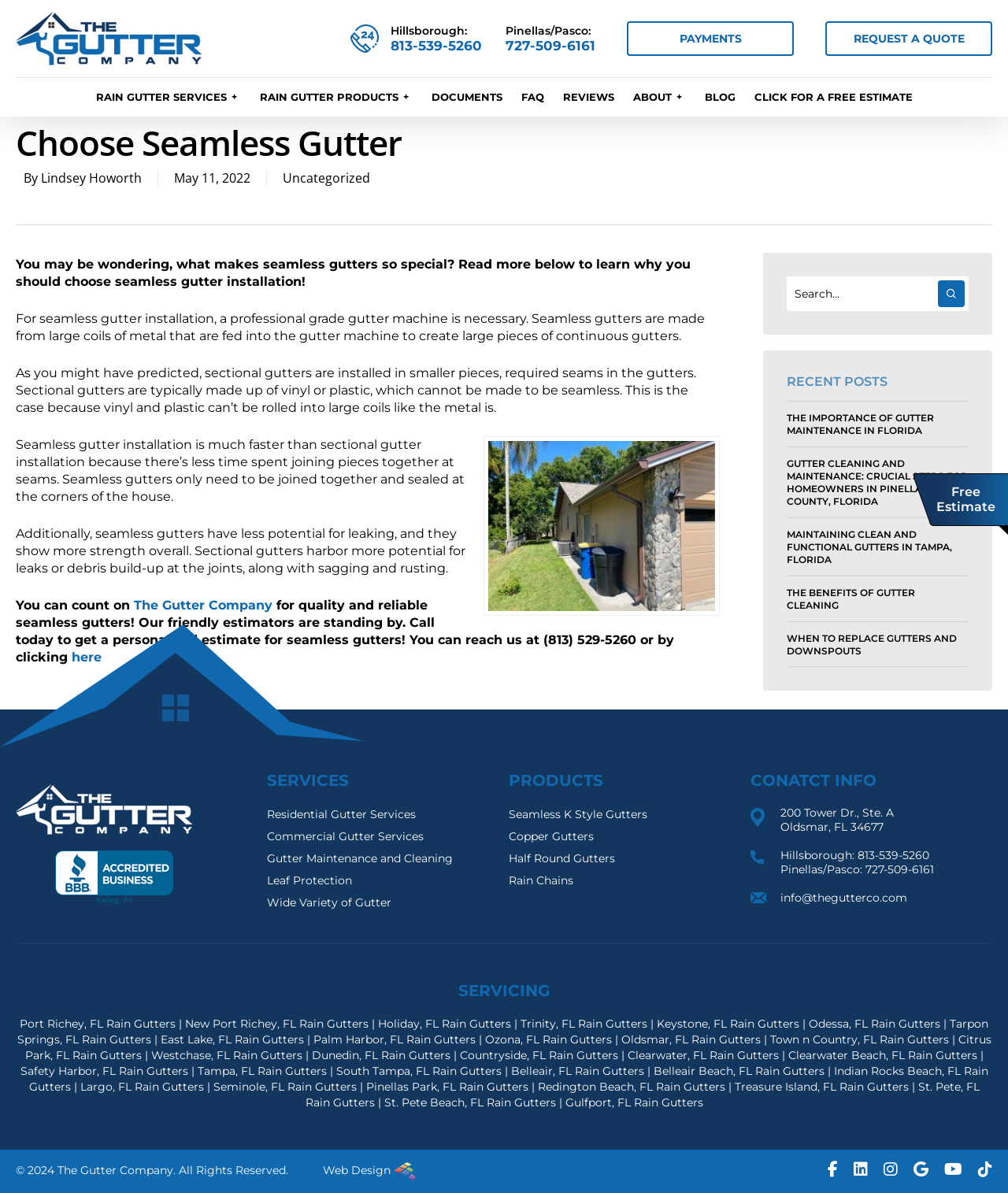Extract the bounding box coordinates for the described element: "Gutter Maintenance and Cleaning". The coordinates should be represented as four float numbers between 0 and 1: [left, top, right, bottom].

[0.265, 0.712, 0.481, 0.727]